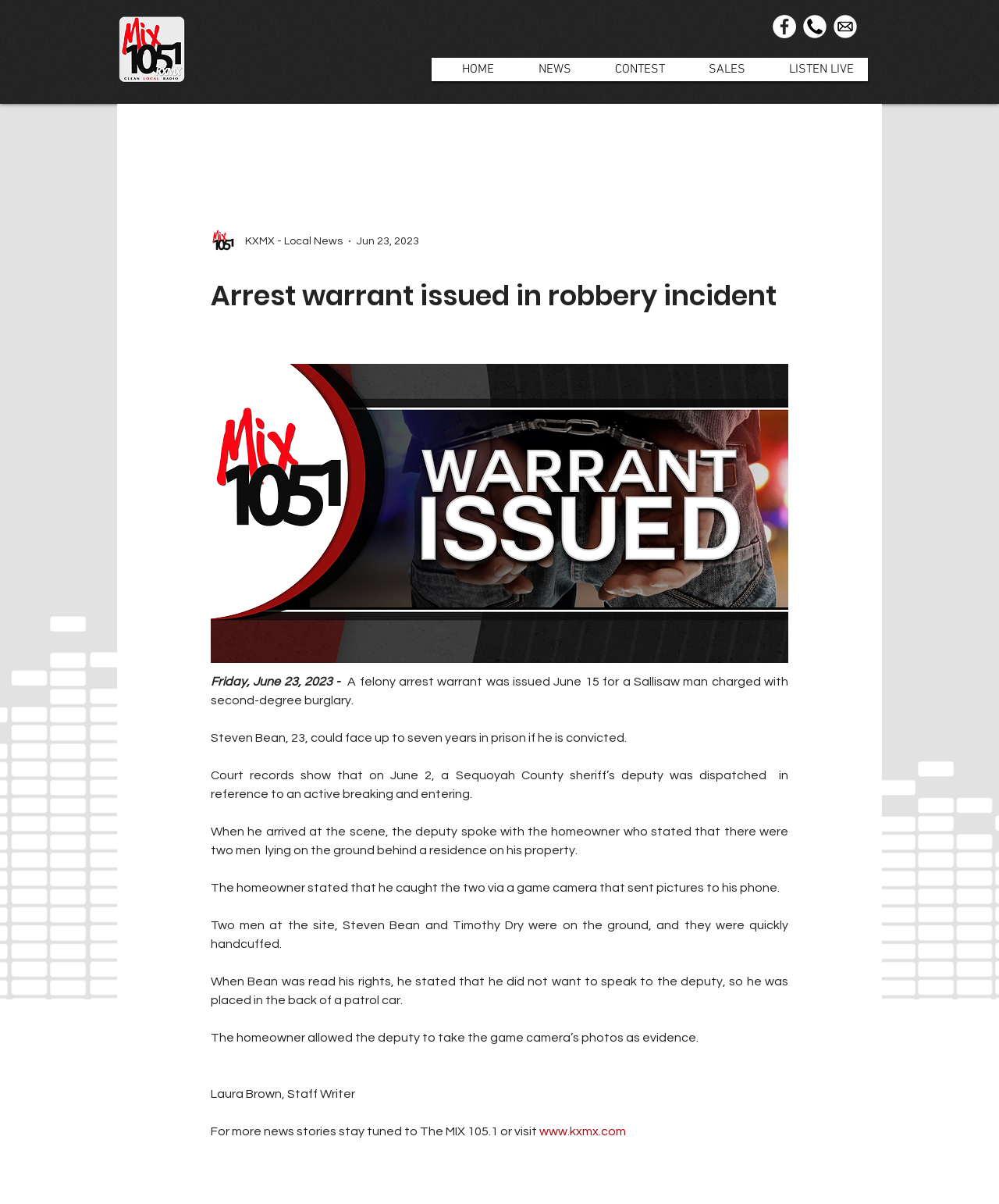Produce a meticulous description of the webpage.

The webpage appears to be a news article page. At the top left, there is a small image of a logo, "Mix Revamp.png". To the right of the logo, there is a social bar with three icons: Facebook, Phone Icon, and Email. 

Below the social bar, there is a navigation menu with six links: HOME, NEWS, CONTEST, SALES, LISTEN LIVE, and an article section. The article section is divided into two parts. The top part contains an image of the writer, a heading "Arrest warrant issued in robbery incident", and a generic text "KXMX - Local News" and a date "Jun 23, 2023". 

The main article content is in the lower part, which starts with a button and then several paragraphs of text. The article is about a felony arrest warrant issued for a Sallisaw man charged with second-degree burglary. The text describes the incident, including the details of the arrest and the evidence collected. 

At the bottom of the article, there is a byline "Laura Brown, Staff Writer" and a sentence encouraging readers to stay tuned to The MIX 105.1 or visit their website, with a link to "www.kxmx.com".